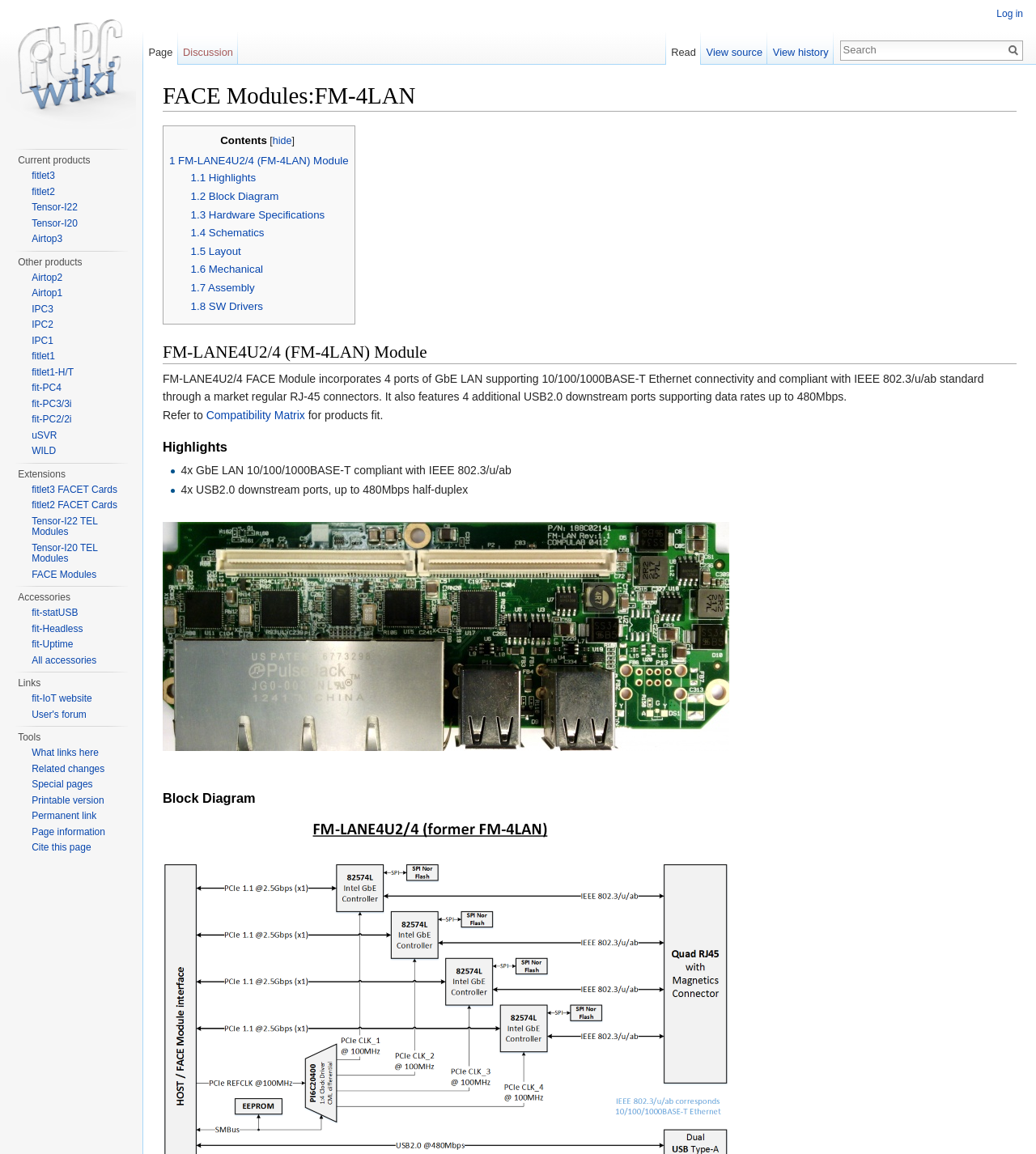What is the standard that the GbE LAN ports comply with?
Give a single word or phrase as your answer by examining the image.

IEEE 802.3/u/ab